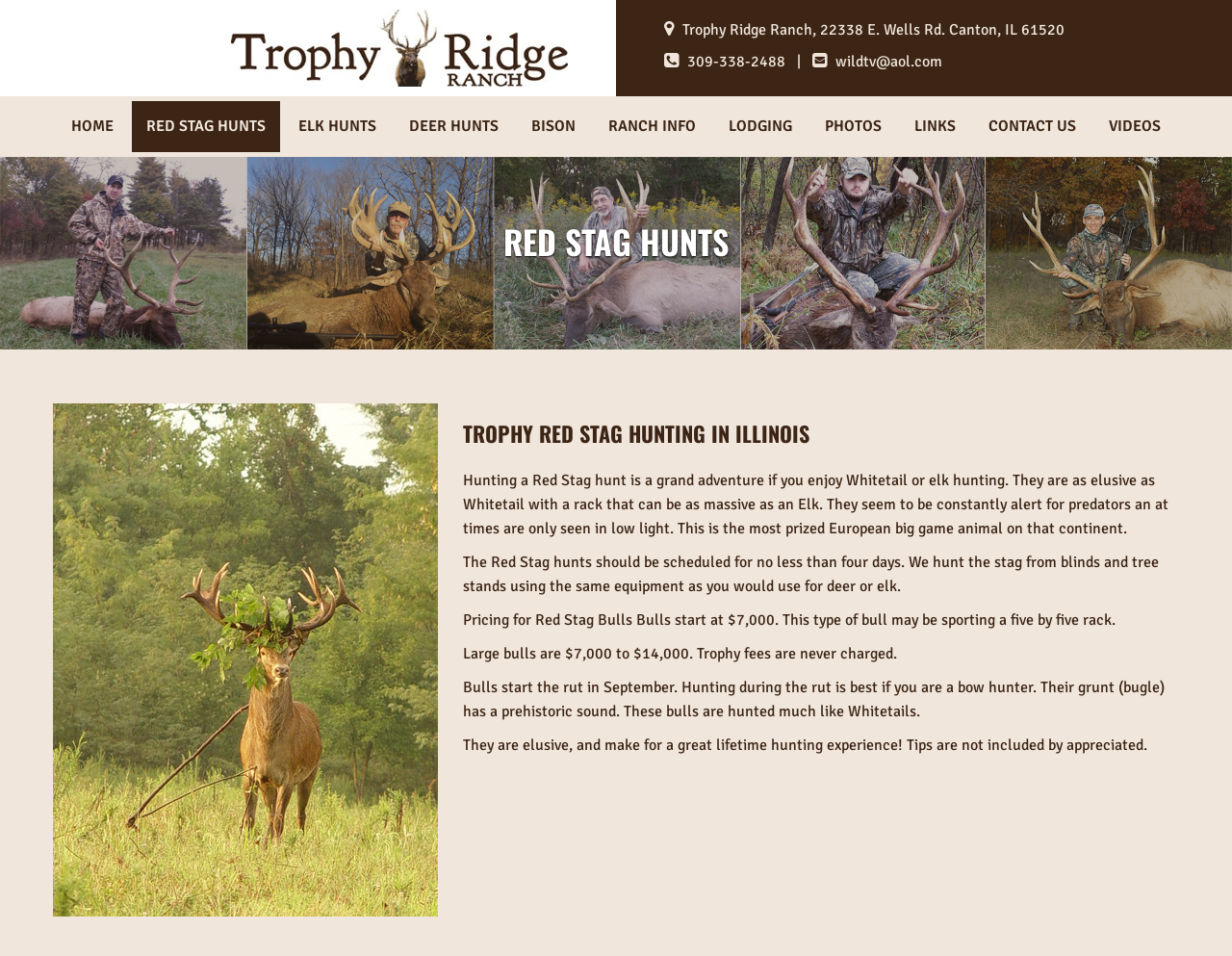Please provide a one-word or short phrase answer to the question:
What is the best time to hunt Red Stag Bulls for bow hunters?

During the rut in September